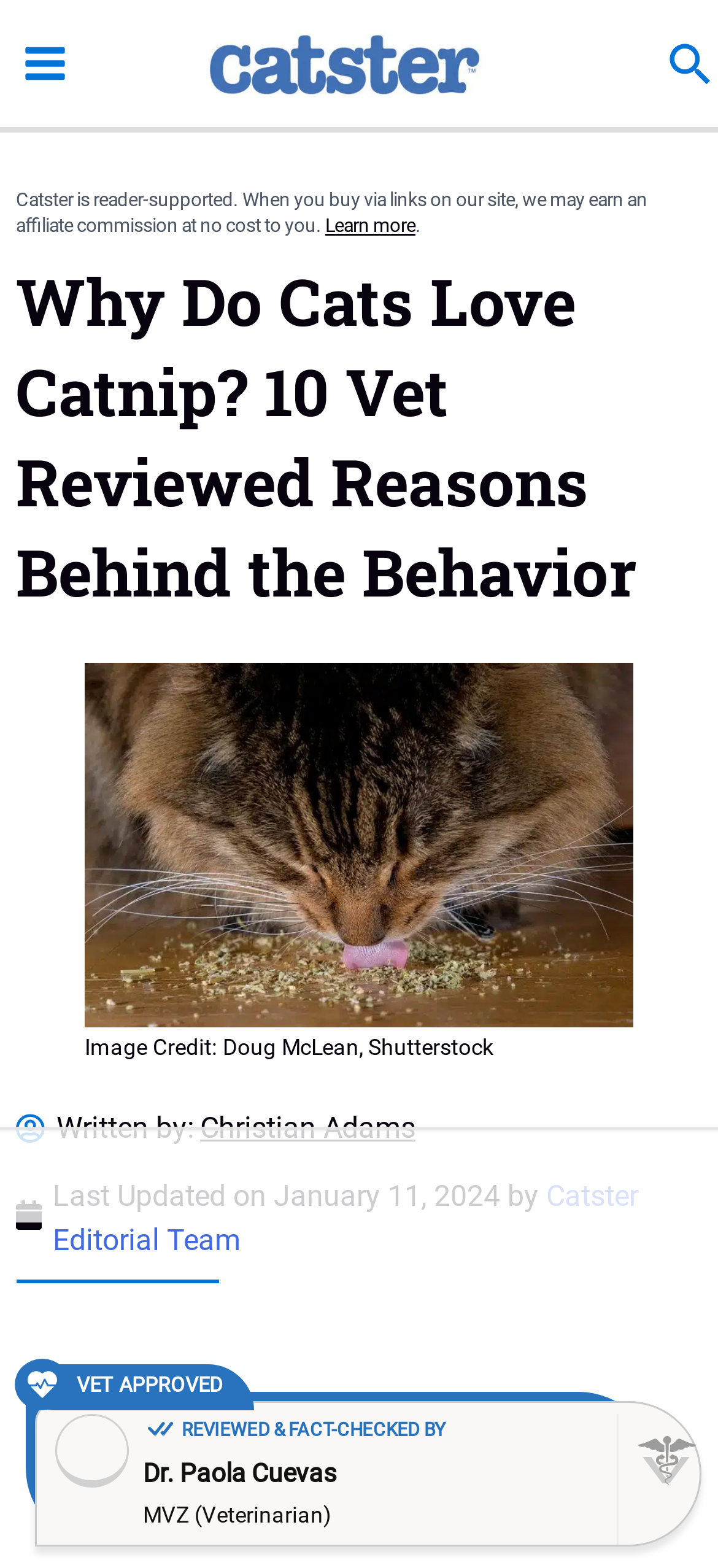Answer briefly with one word or phrase:
What is the name of the website?

Catster